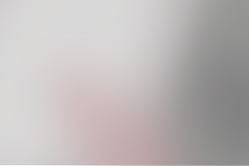What is the purpose of the article?
Ensure your answer is thorough and detailed.

The purpose of the article is to educate readers on methods that can extend the lifespan of sewer pipes, thus preventing costly repairs and ensuring proper functionality over time, as stated in the caption.